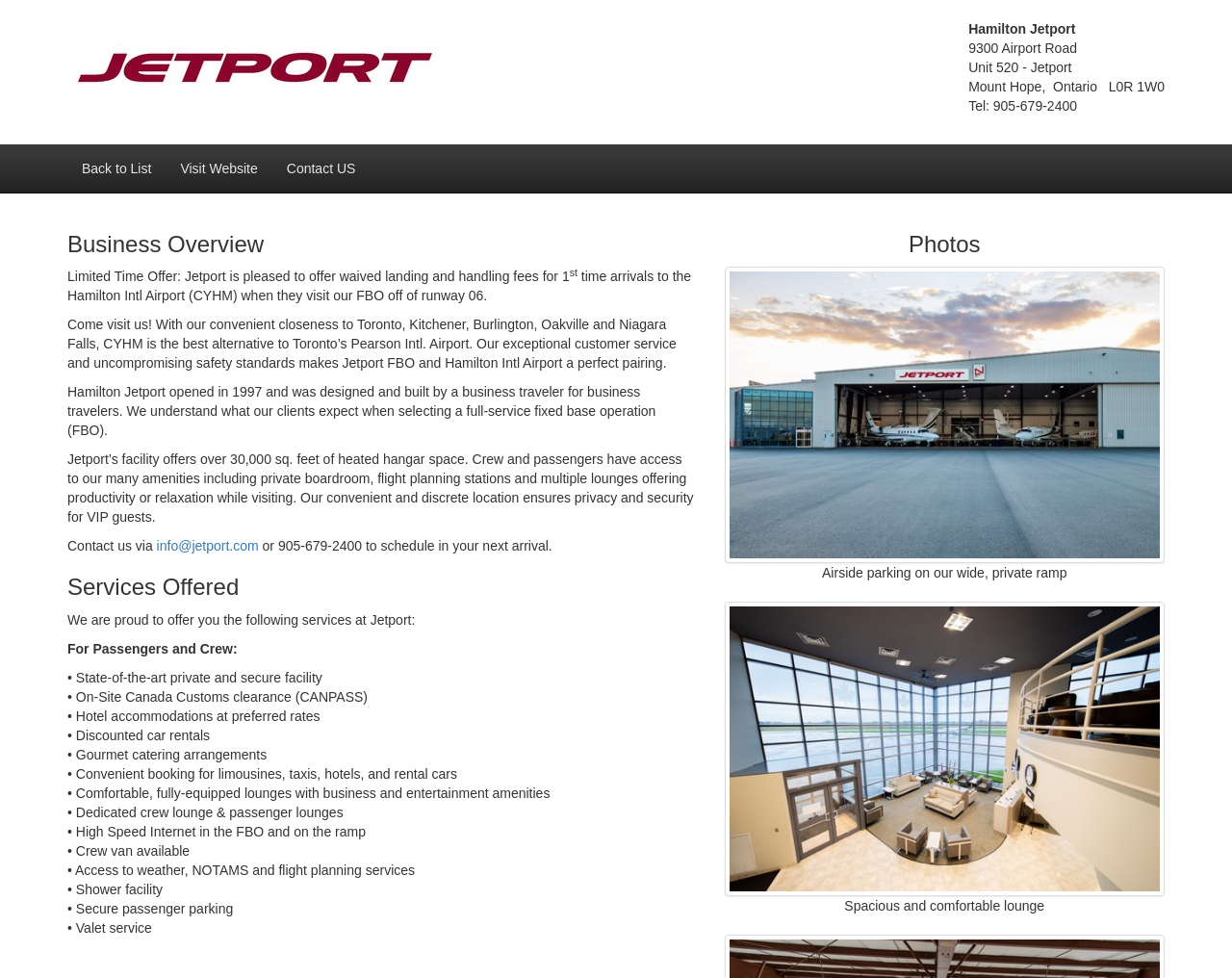Based on the element description "Back to List", predict the bounding box coordinates of the UI element.

[0.055, 0.148, 0.135, 0.197]